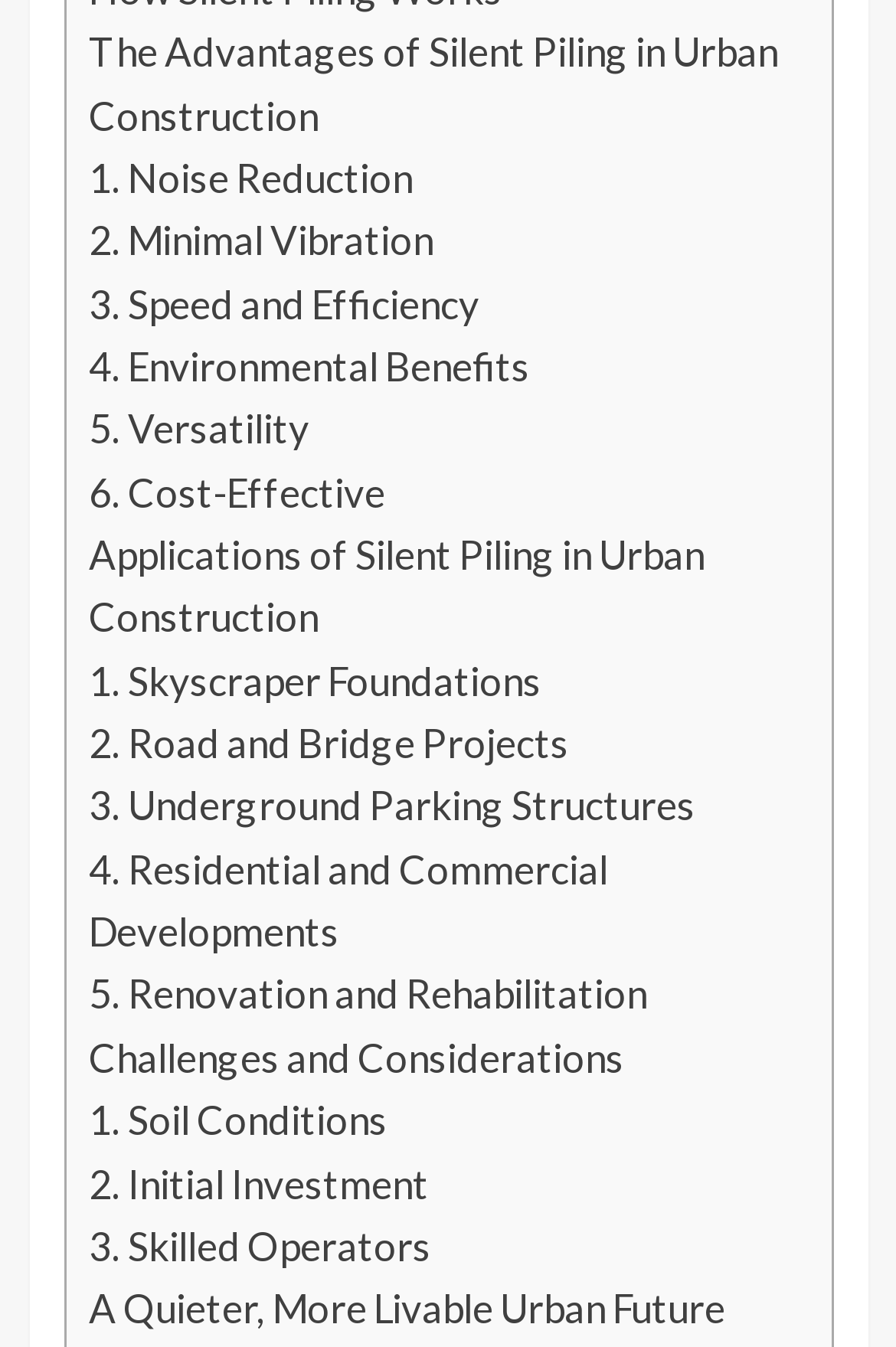Specify the bounding box coordinates of the element's area that should be clicked to execute the given instruction: "Read about the advantages of silent piling in urban construction". The coordinates should be four float numbers between 0 and 1, i.e., [left, top, right, bottom].

[0.099, 0.021, 0.868, 0.103]